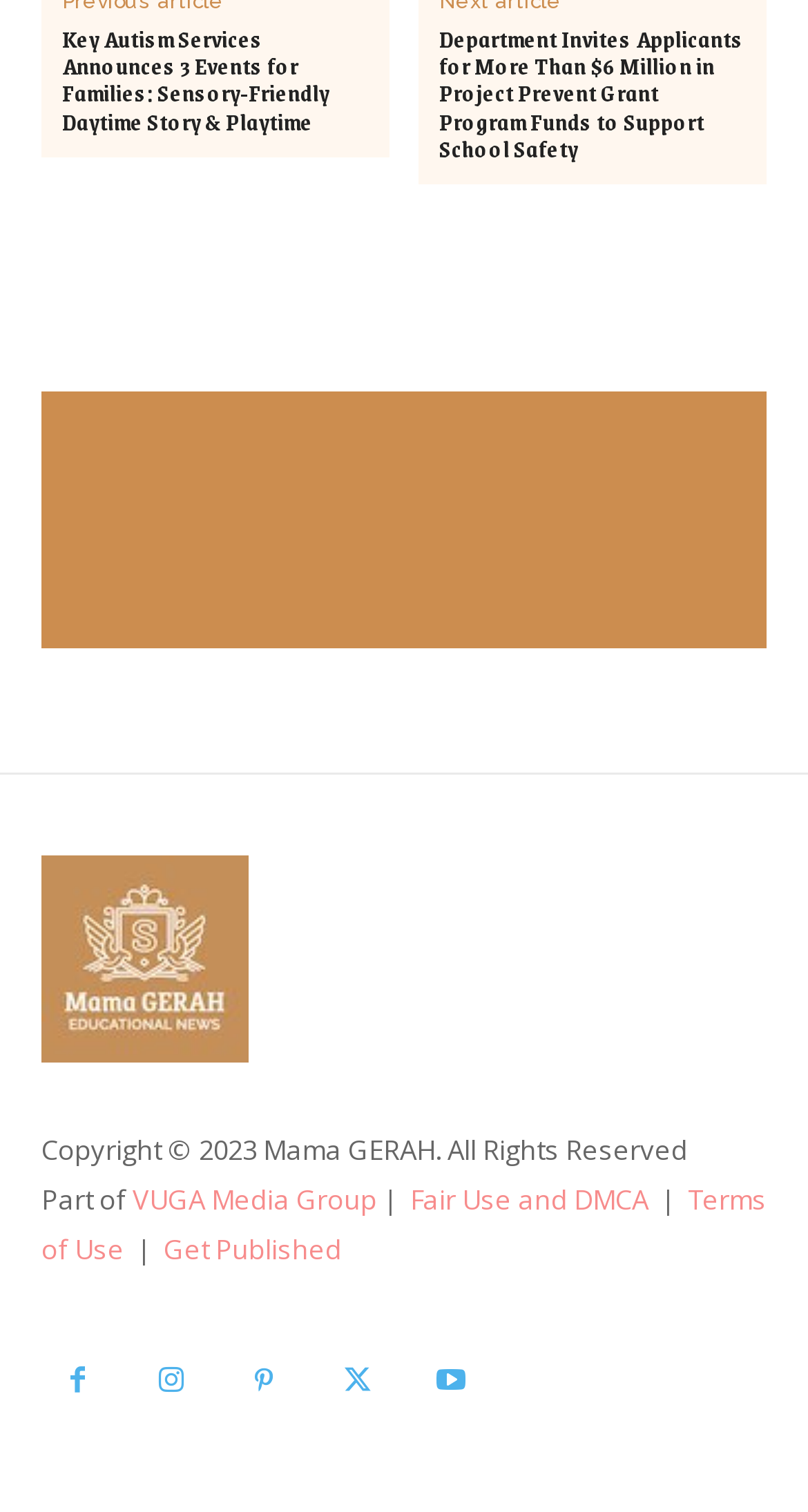Please determine the bounding box coordinates for the element with the description: "VUGA Media Group".

[0.164, 0.781, 0.467, 0.806]